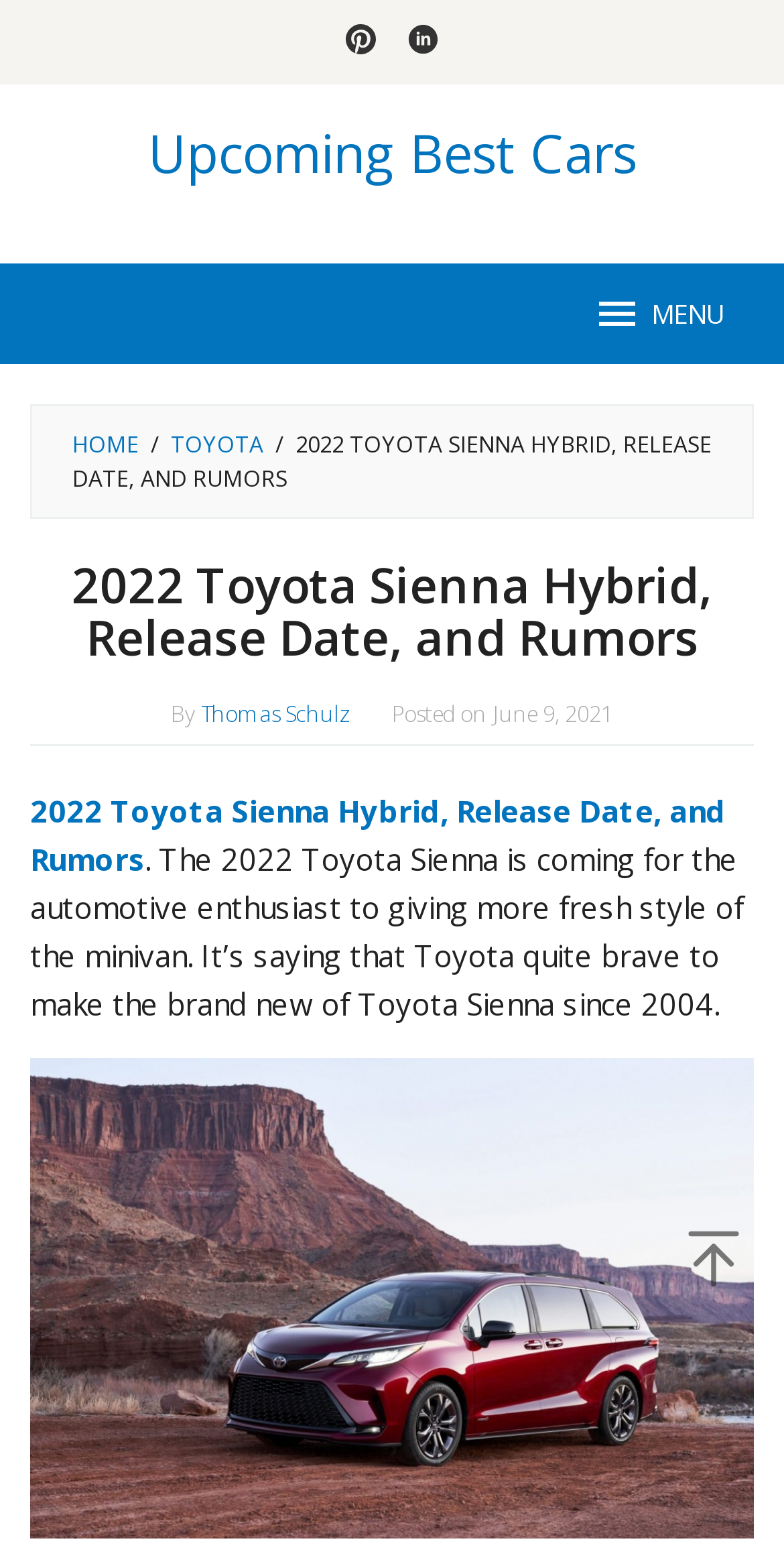Provide the text content of the webpage's main heading.

2022 Toyota Sienna Hybrid, Release Date, and Rumors